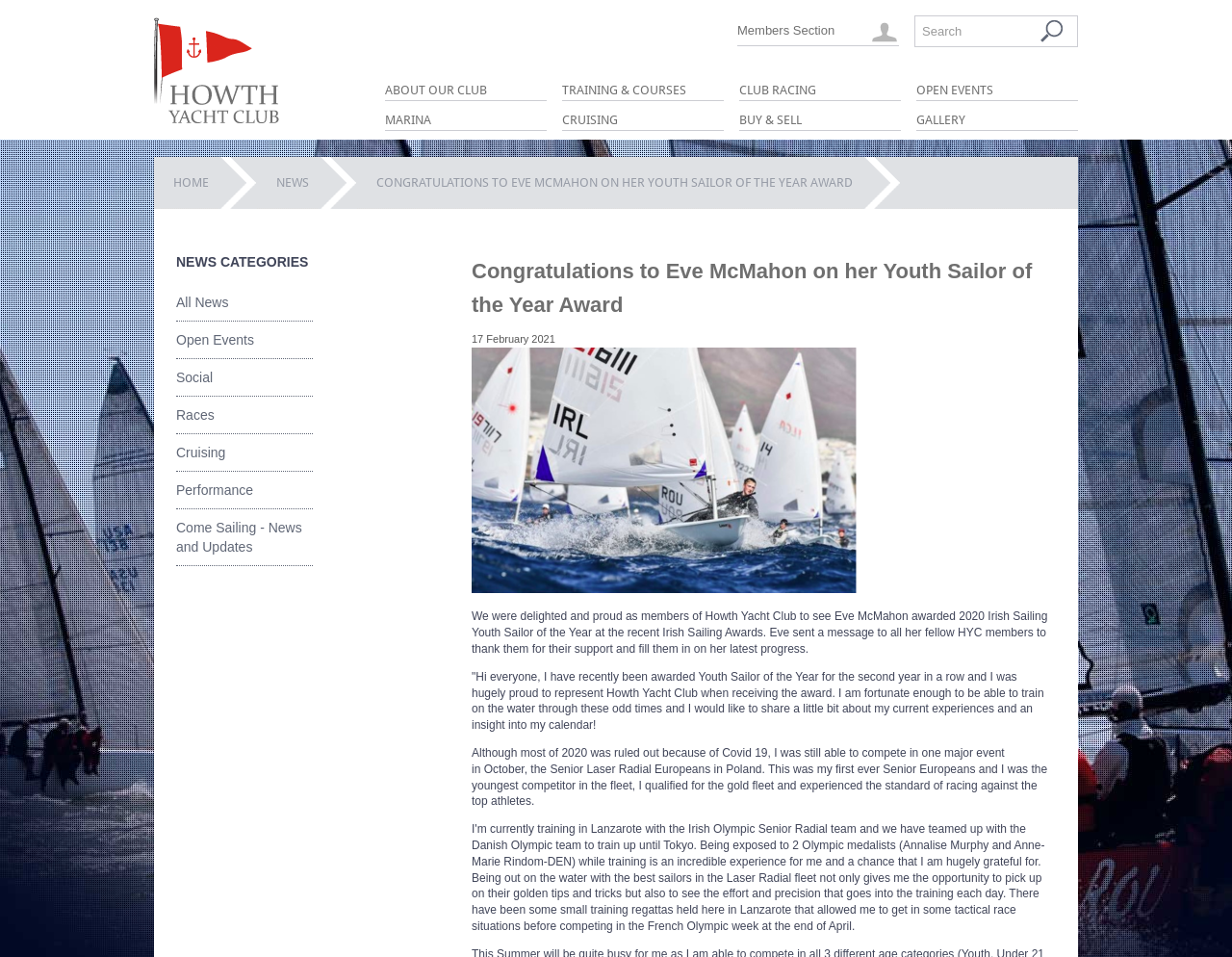Given the element description Open Events, specify the bounding box coordinates of the corresponding UI element in the format (top-left x, top-left y, bottom-right x, bottom-right y). All values must be between 0 and 1.

[0.143, 0.336, 0.254, 0.375]